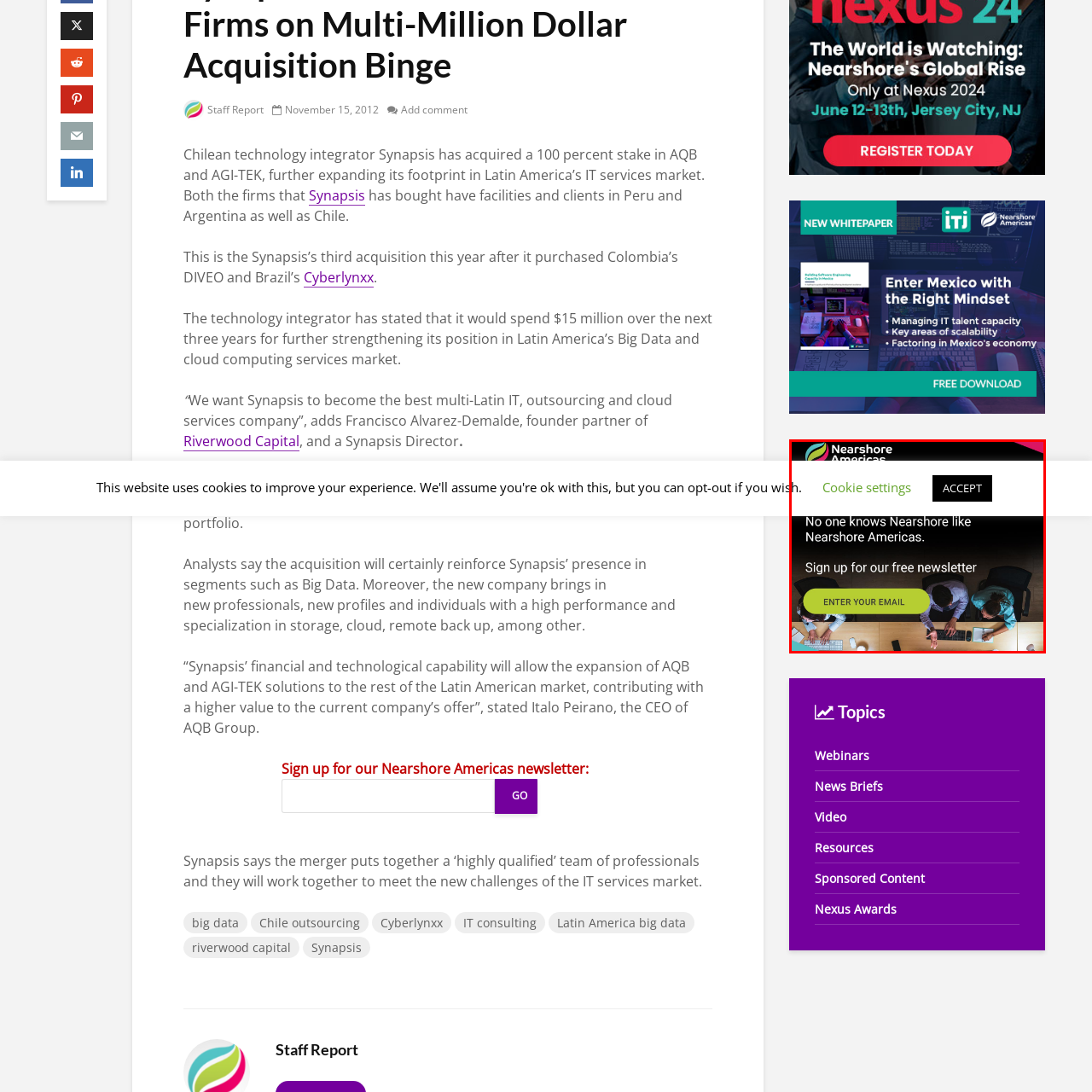Observe the image within the red-bordered area and respond to the following question in detail, making use of the visual information: What is the call to action in the banner?

The call to action in the banner is to 'Enter your email', which prompts users to subscribe to the newsletter and receive industry insights and trends from Nearshore Americas.